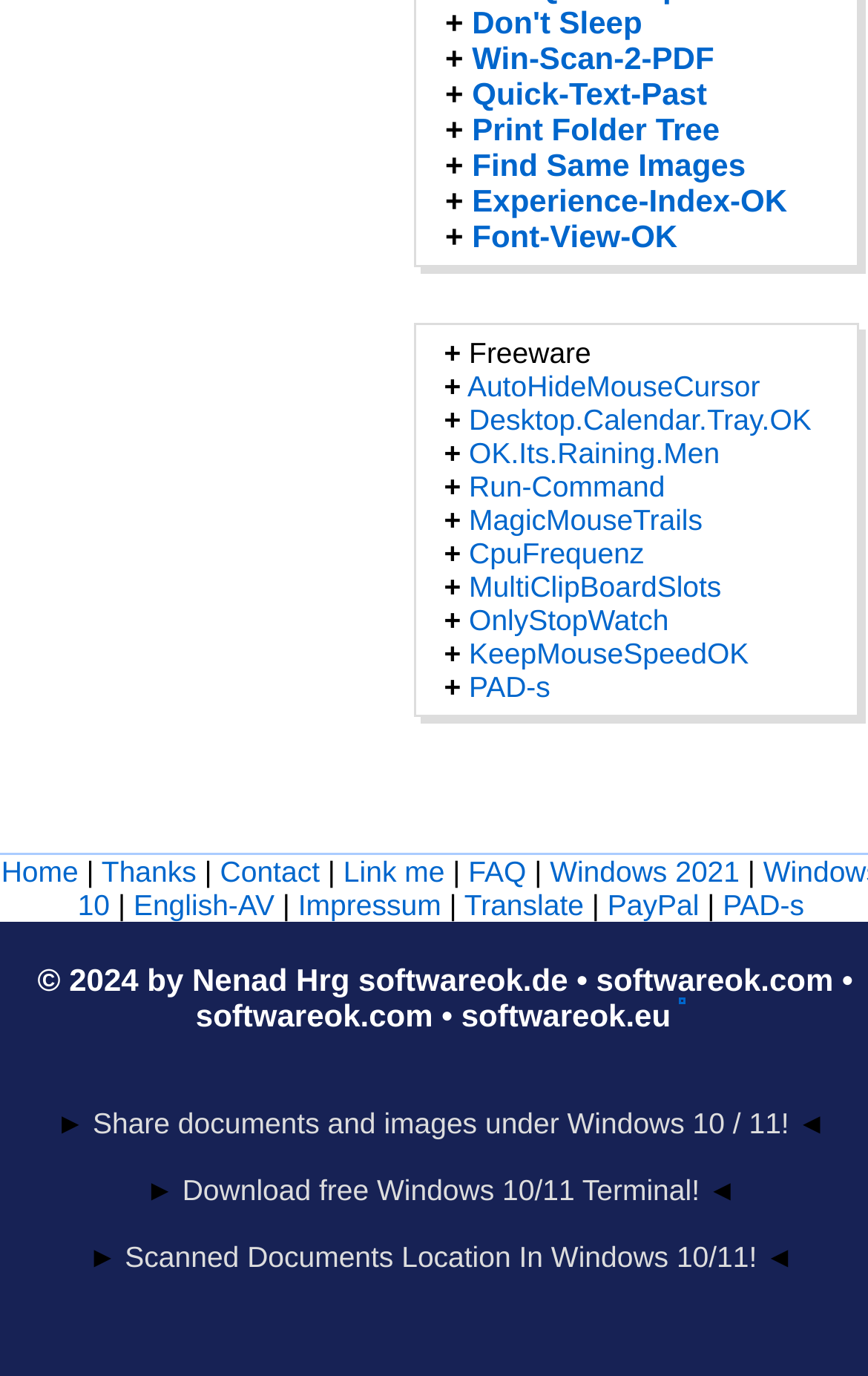How many sections are there on the webpage?
Look at the screenshot and respond with one word or a short phrase.

At least 3